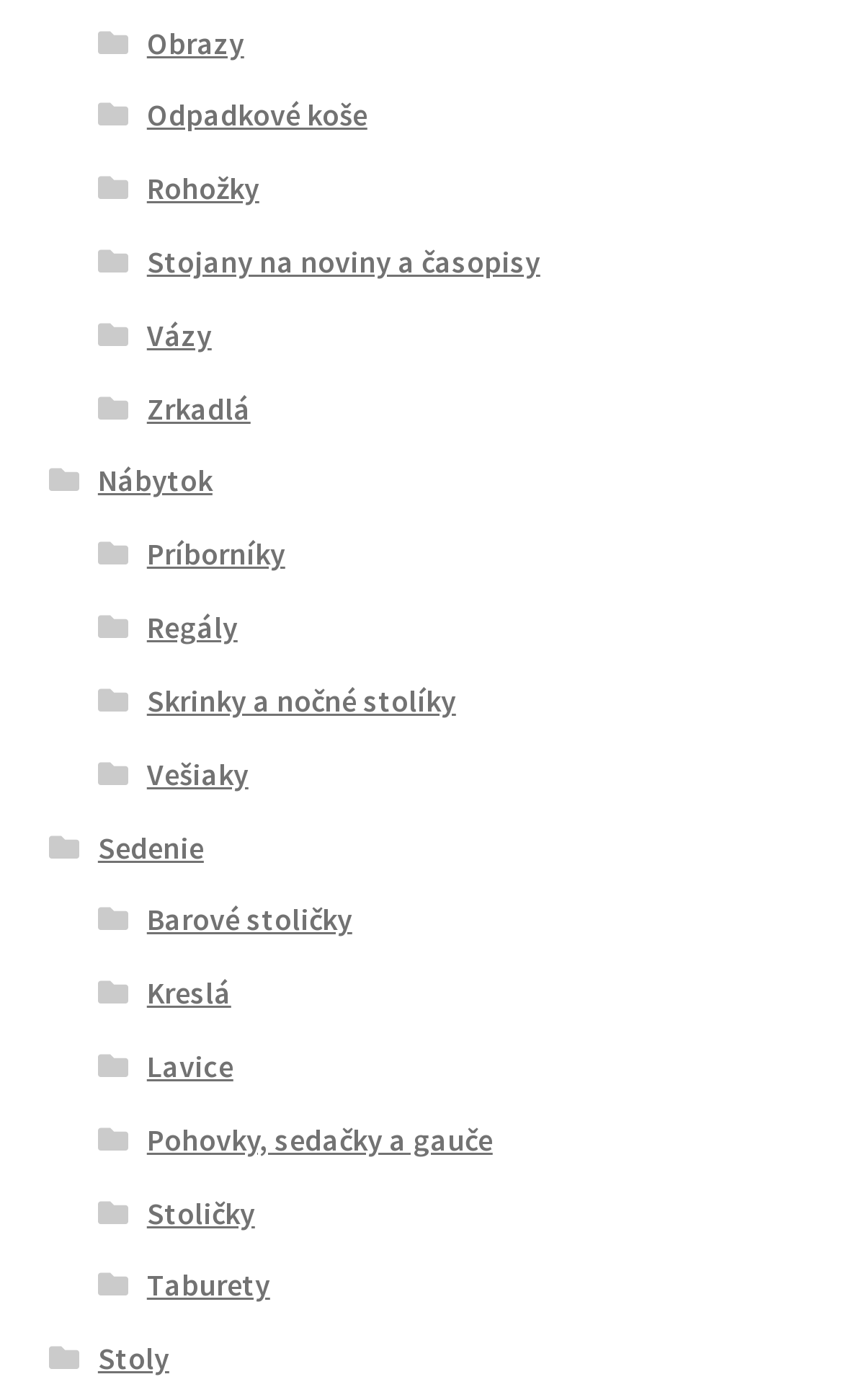Please give a short response to the question using one word or a phrase:
How many categories are there?

21